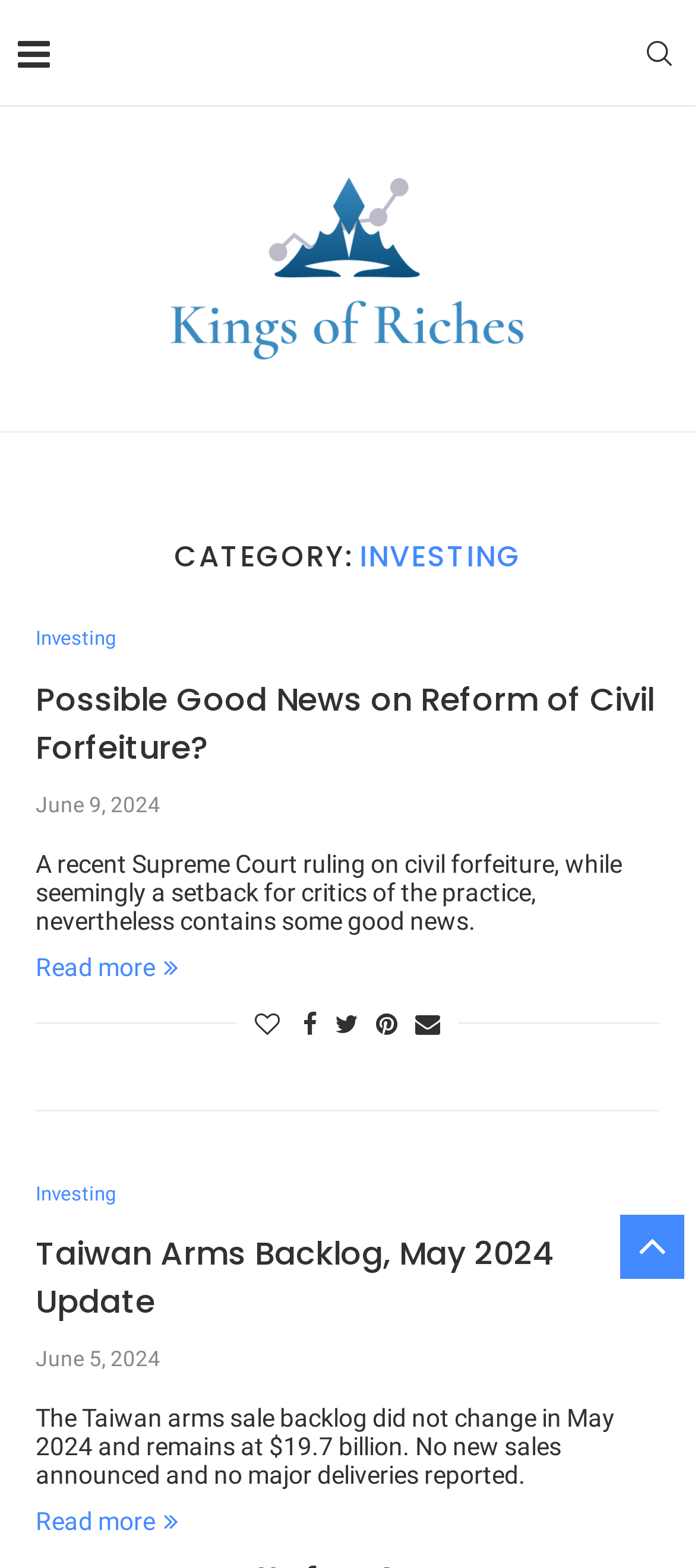Answer the question below with a single word or a brief phrase: 
What is the title of the second article?

Taiwan Arms Backlog, May 2024 Update